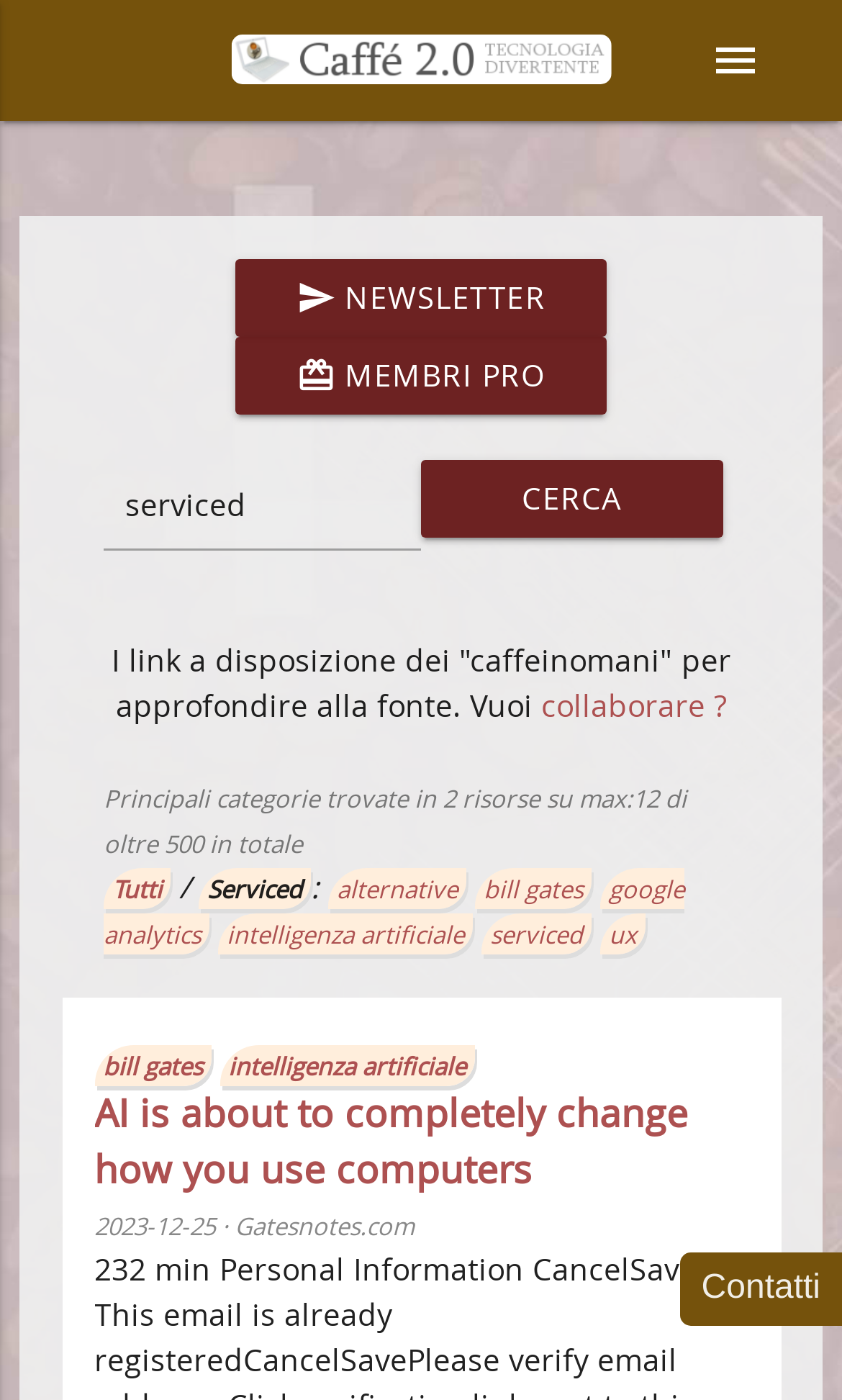Please specify the bounding box coordinates for the clickable region that will help you carry out the instruction: "click on the 'CERCA' button".

[0.5, 0.329, 0.859, 0.384]